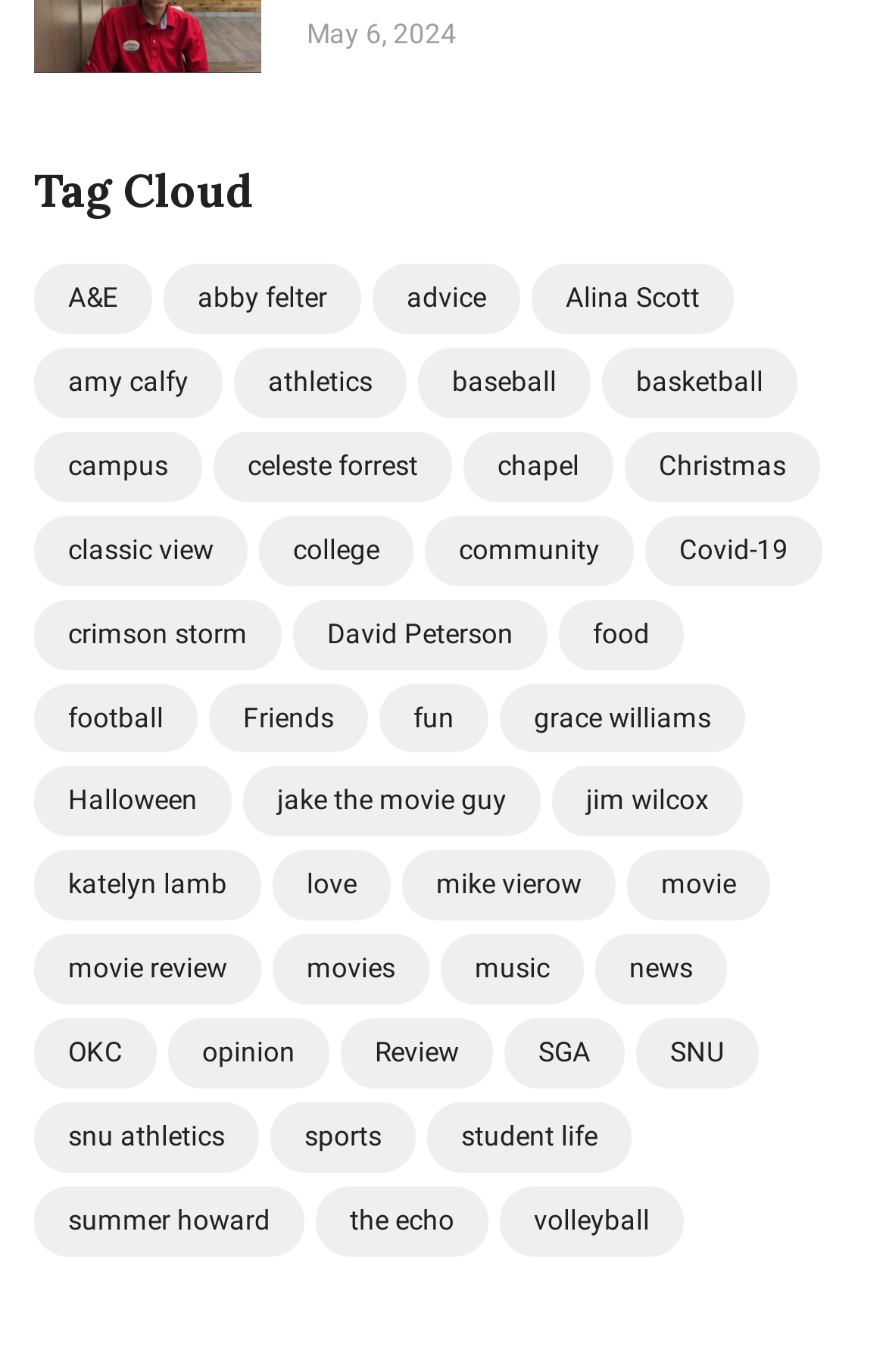Provide a brief response to the question using a single word or phrase: 
How many items are related to 'news'?

70 items